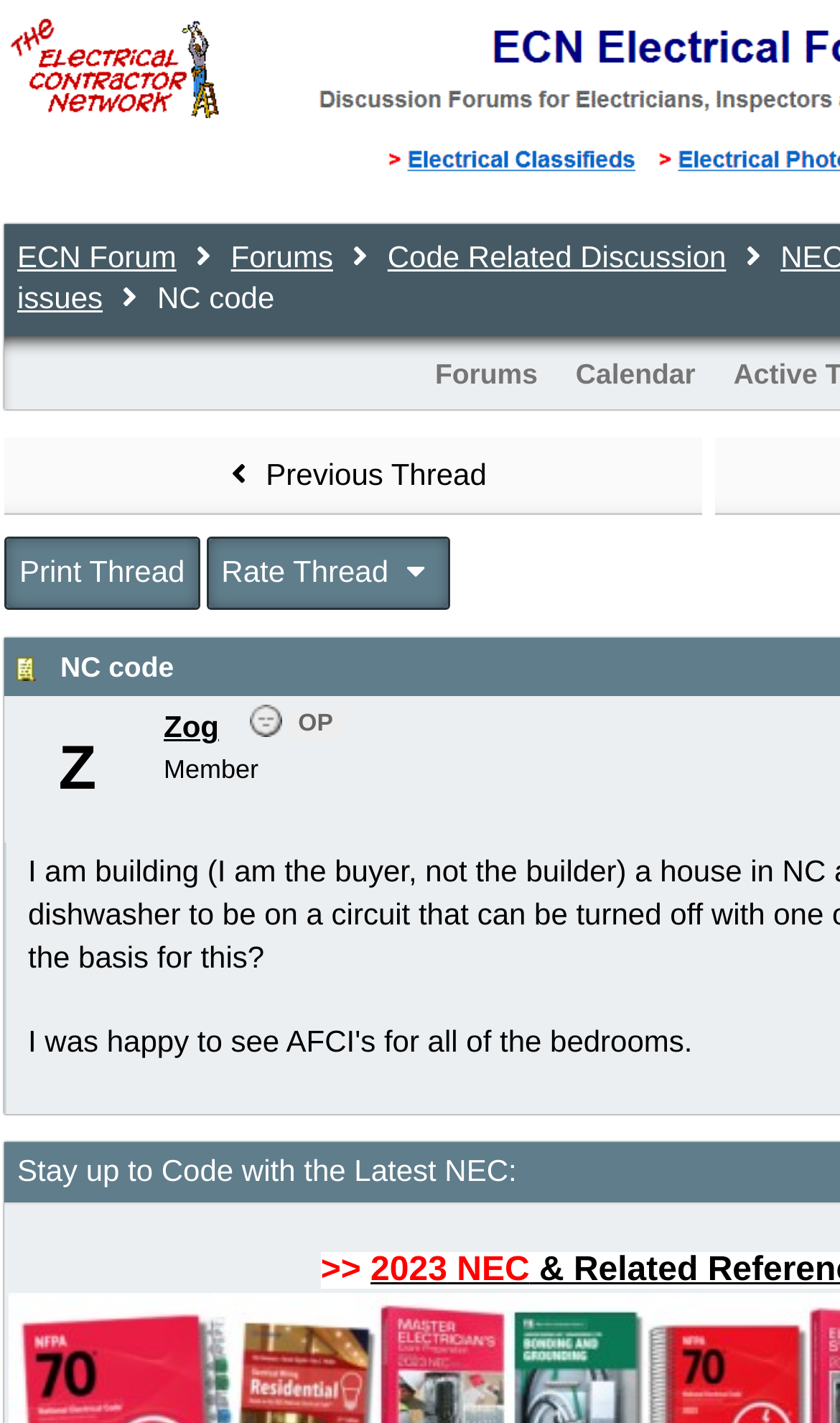Please answer the following question using a single word or phrase: 
What is the username of the thread author?

Zog